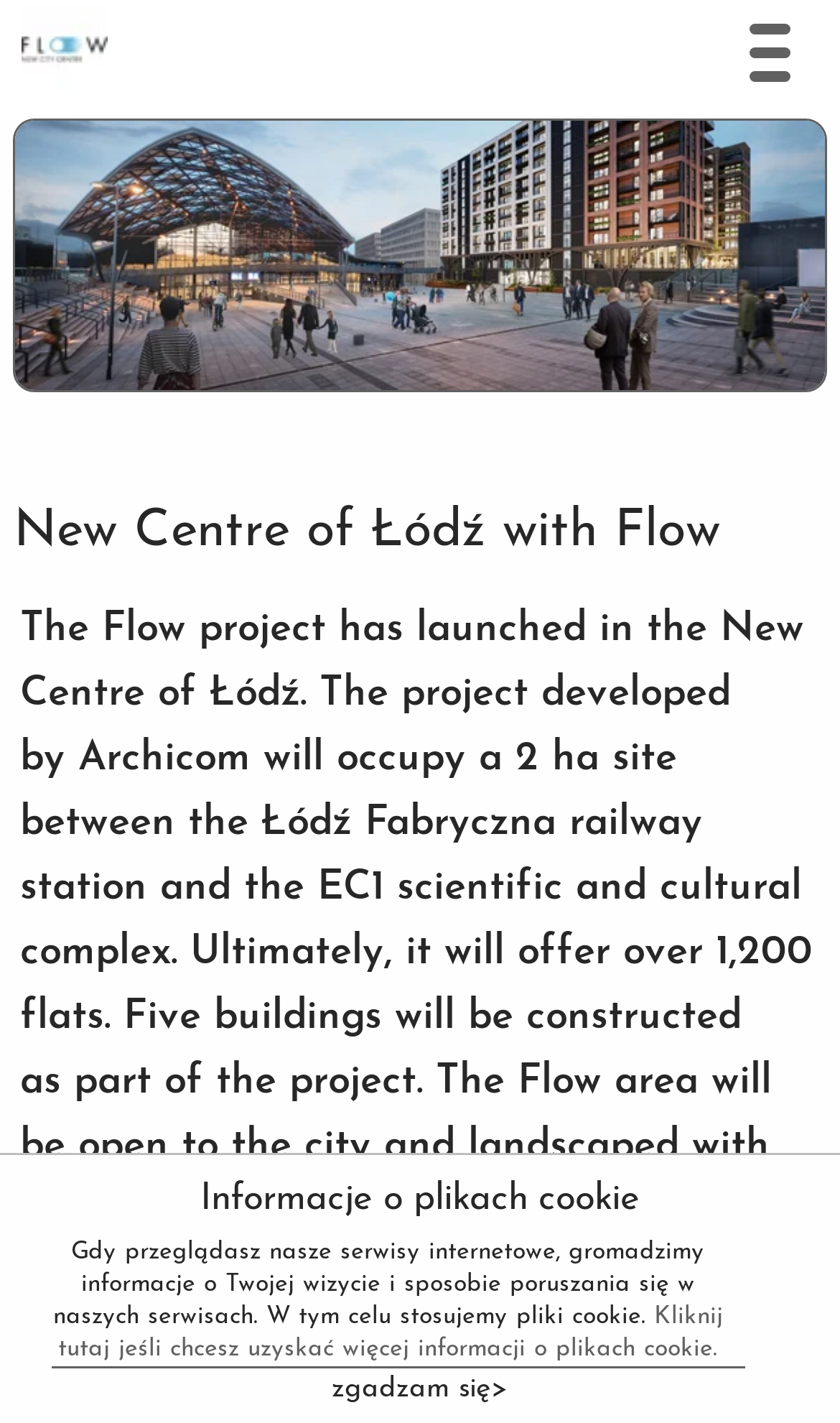Respond to the question below with a concise word or phrase:
What is the location of the project site?

between the Łódź Fabryczna railway station and the EC1 scientific and cultural complex